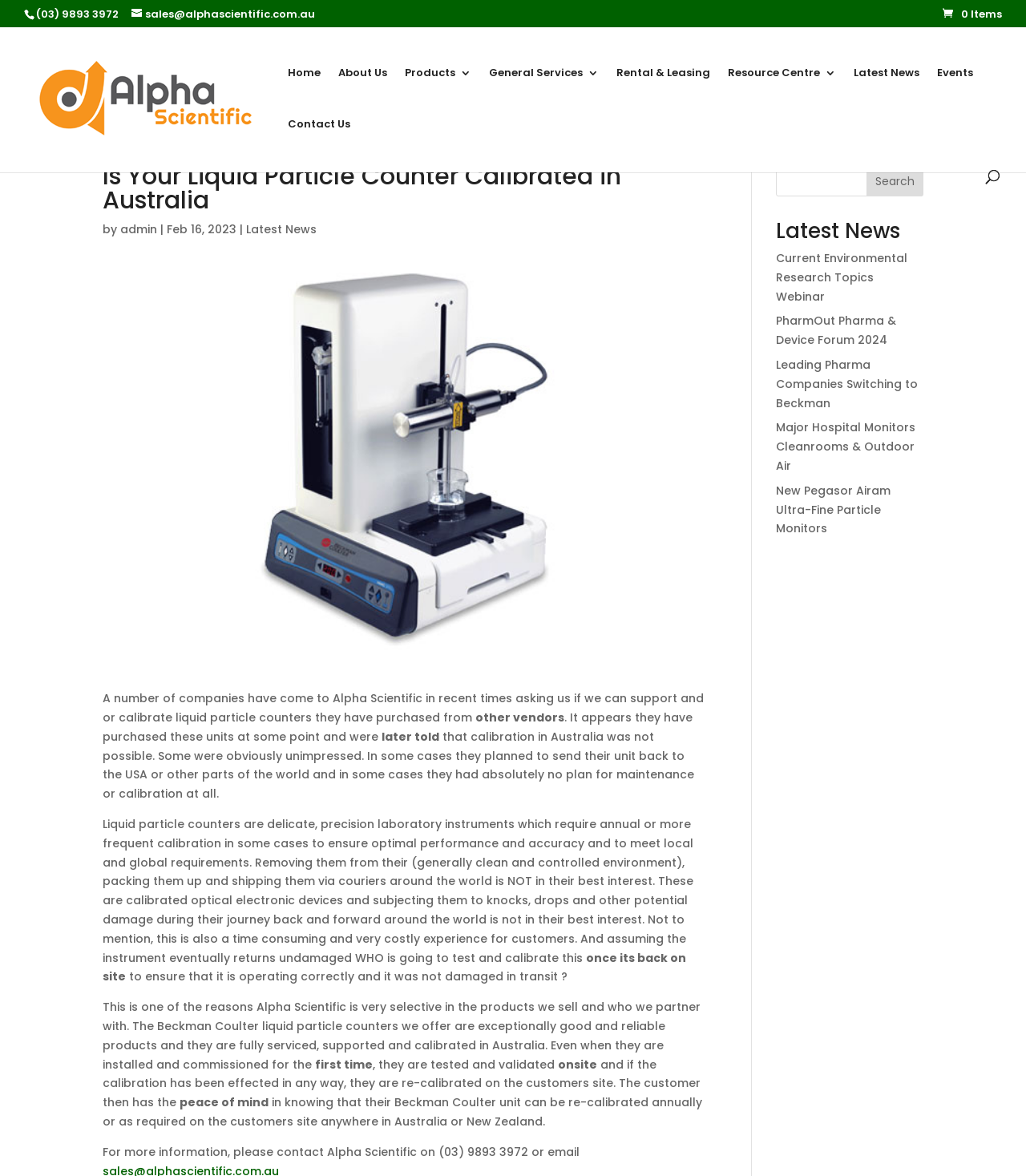Give a comprehensive overview of the webpage, including key elements.

The webpage is about Alpha Scientific, a company that provides liquid particle counters and related services. At the top of the page, there is a header section with the company's contact information, including a phone number and email address. Below this, there is a navigation menu with links to various sections of the website, such as "Home", "About Us", "Products", and "Contact Us".

The main content of the page is an article titled "Is Your Liquid Particle Counter Calibrated in Australia". The article discusses the importance of calibrating liquid particle counters, which are delicate laboratory instruments that require annual or more frequent calibration to ensure optimal performance and accuracy. It highlights the risks of shipping these instruments overseas for calibration, including potential damage during transit and the time-consuming and costly process of testing and recalibrating them upon their return.

The article also mentions that Alpha Scientific is selective in the products it sells and partners with, and that the Beckman Coulter liquid particle counters they offer are exceptionally good and reliable products that are fully serviced, supported, and calibrated in Australia. The company's calibration process involves testing and validating the instruments onsite, and recalibrating them if necessary, to provide customers with peace of mind.

To the right of the article, there is a sidebar with a search box and a list of links to recent news articles, including "Current Environmental Research Topics Webinar", "PharmOut Pharma & Device Forum 2024", and "Leading Pharma Companies Switching to Beckman". At the bottom of the page, there is a call-to-action to contact Alpha Scientific for more information.

There are several images on the page, including the company's logo and a picture of a Beckman liquid particle counter. The overall layout of the page is clean and easy to navigate, with clear headings and concise text.